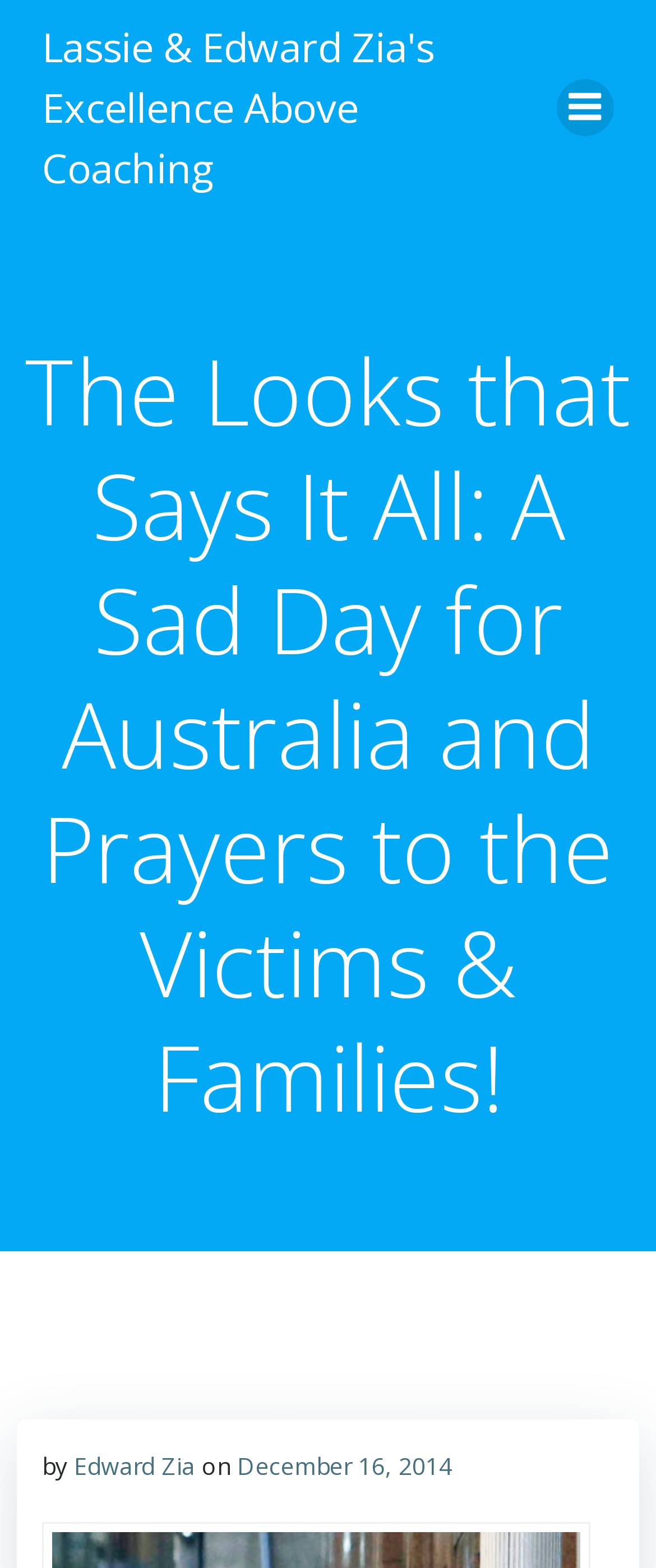What is the name of the coaching?
Please look at the screenshot and answer in one word or a short phrase.

Lassie & Edward Zia's Excellence Above Coaching